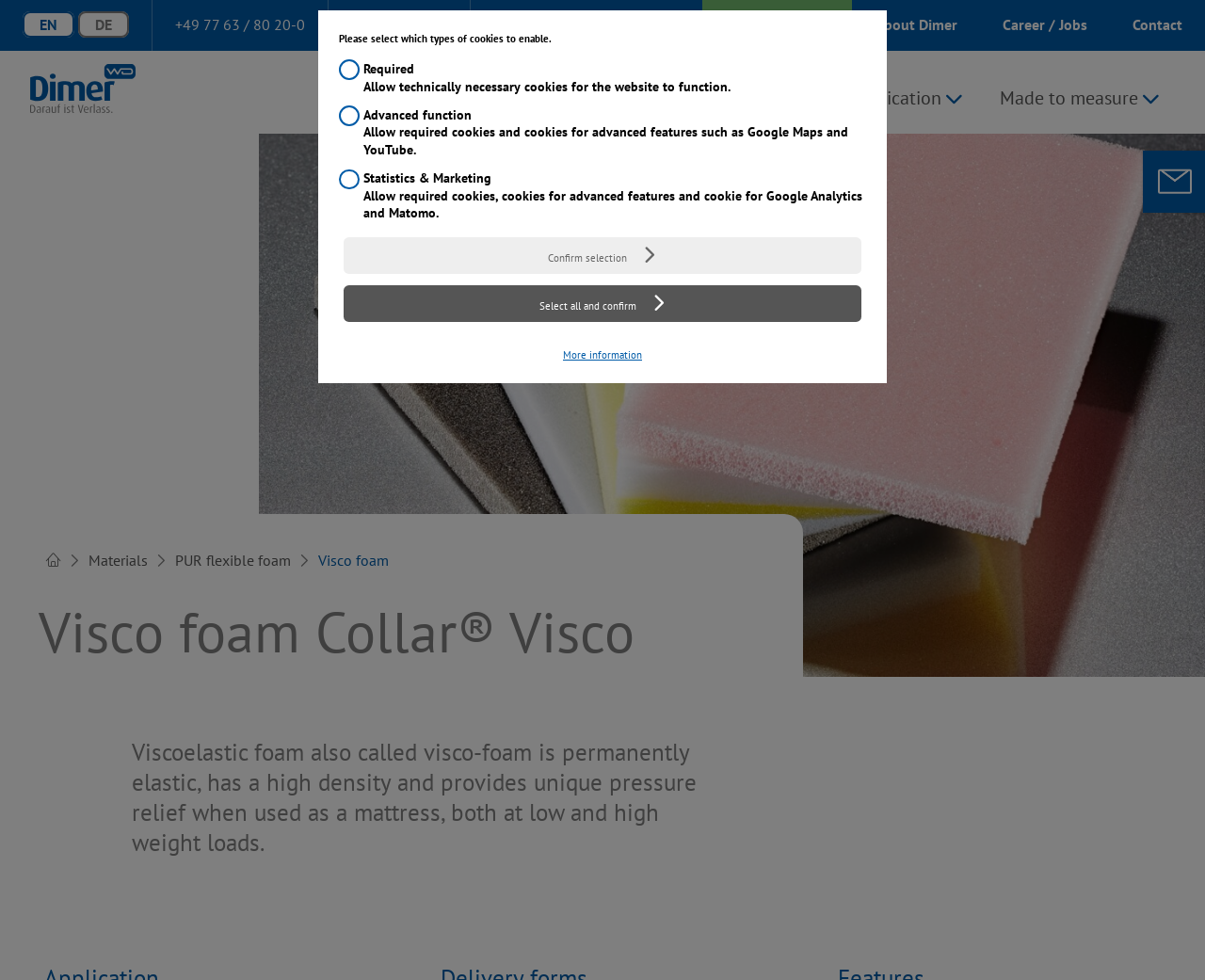Answer the question in one word or a short phrase:
What is the language of the webpage?

EN